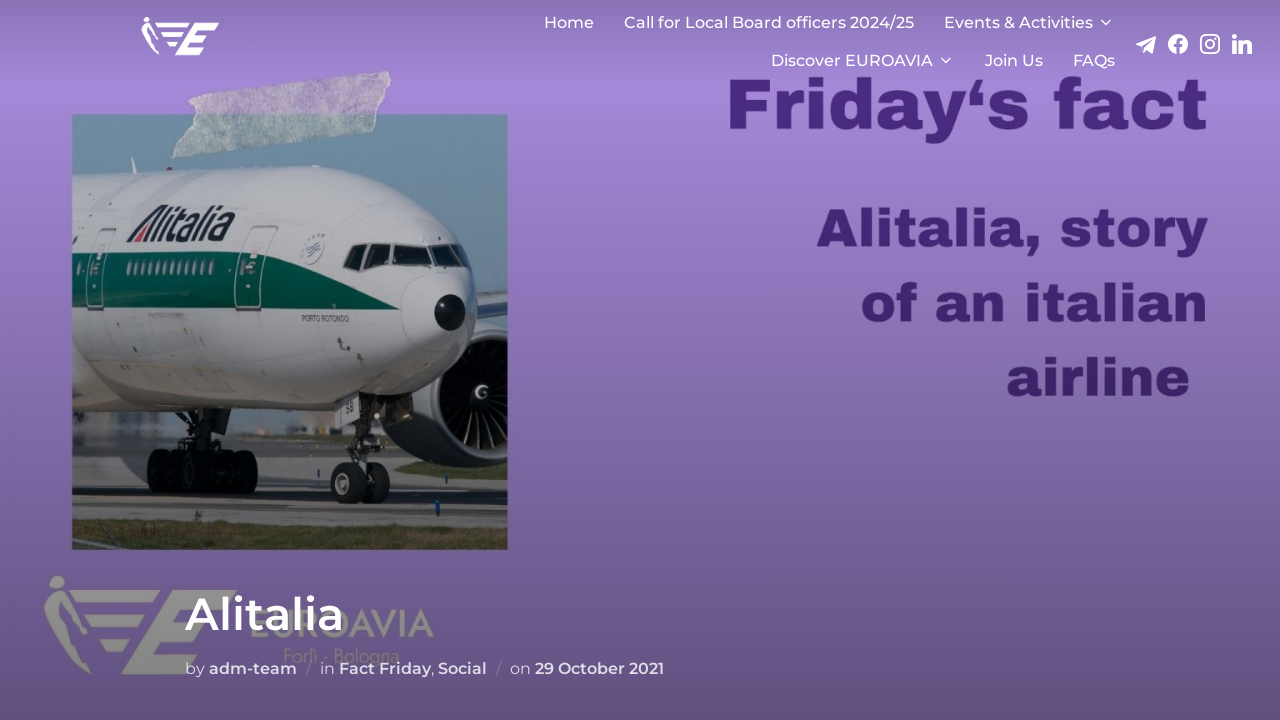Produce an extensive caption that describes everything on the webpage.

The webpage is about Alitalia and EUROAVIA Forlì-Bologna. At the top, there is a horizontal navigation menu with six links: "Home", "Call for Local Board officers 2024/25", "Events & Activities", "Discover EUROAVIA", "Join Us", and "FAQs". 

To the right of the navigation menu, there are four social media links represented by icons. 

Below the navigation menu, there is a header section with a heading "Alitalia" followed by the text "by adm-team". 

On the same line, there are three more links: "Fact Friday", "Social", and a date "29 October 2021" with a timestamp. The date and timestamp are positioned to the right of the other links.